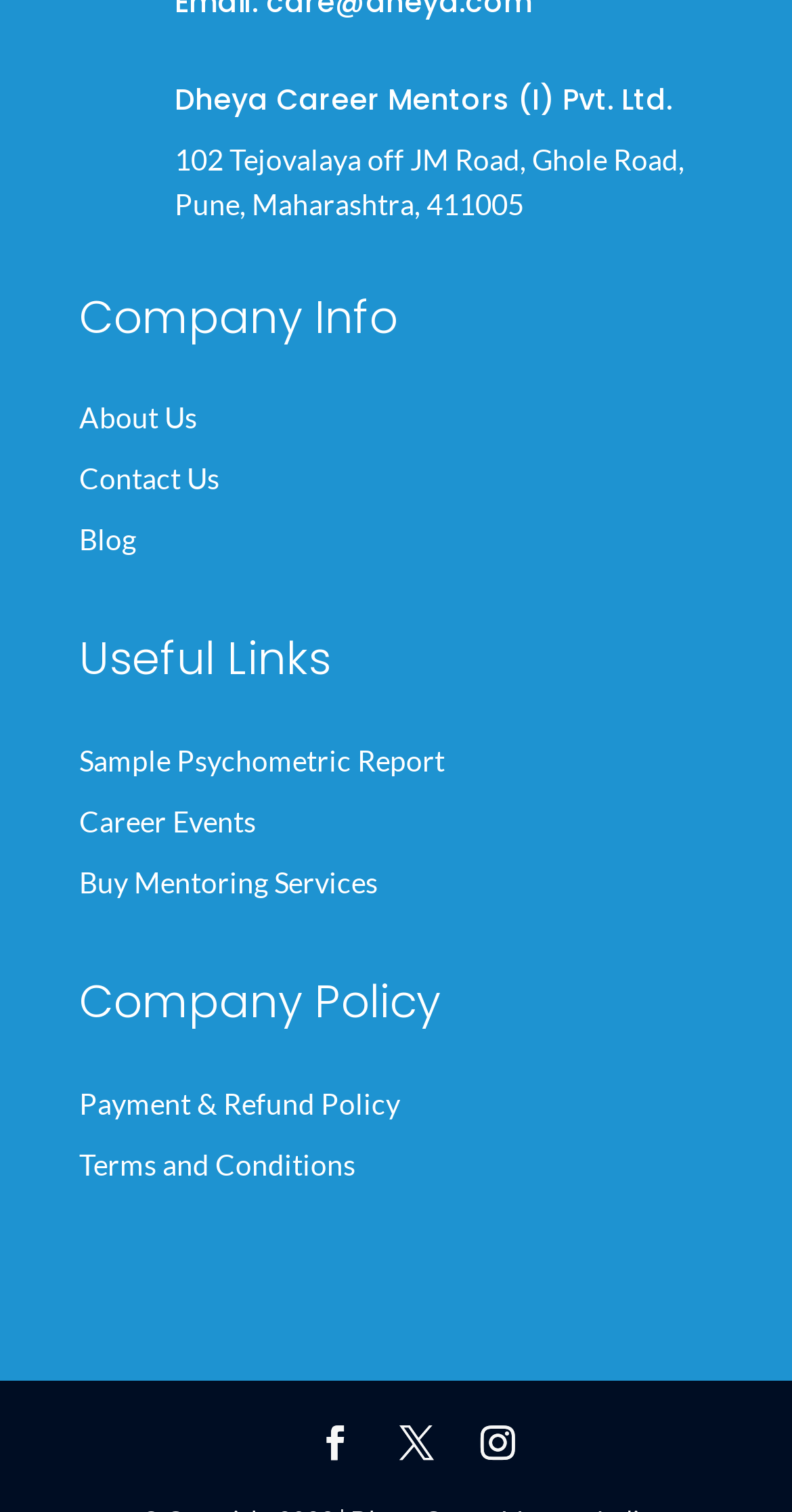What is the company name?
Use the image to give a comprehensive and detailed response to the question.

The company name can be found in the heading element with the text 'Dheya Career Mentors (I) Pvt. Ltd.' which is located at the top of the webpage.